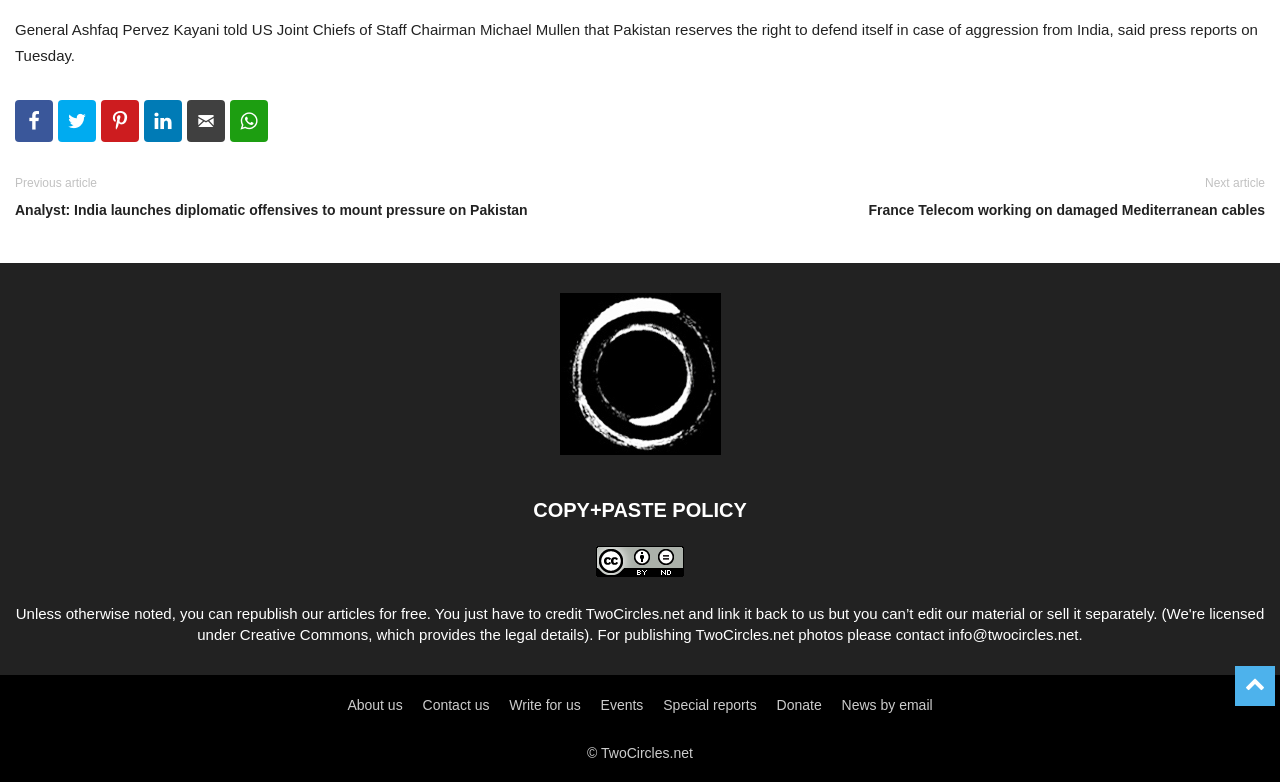Using the webpage screenshot and the element description Write for us, determine the bounding box coordinates. Specify the coordinates in the format (top-left x, top-left y, bottom-right x, bottom-right y) with values ranging from 0 to 1.

[0.398, 0.891, 0.454, 0.912]